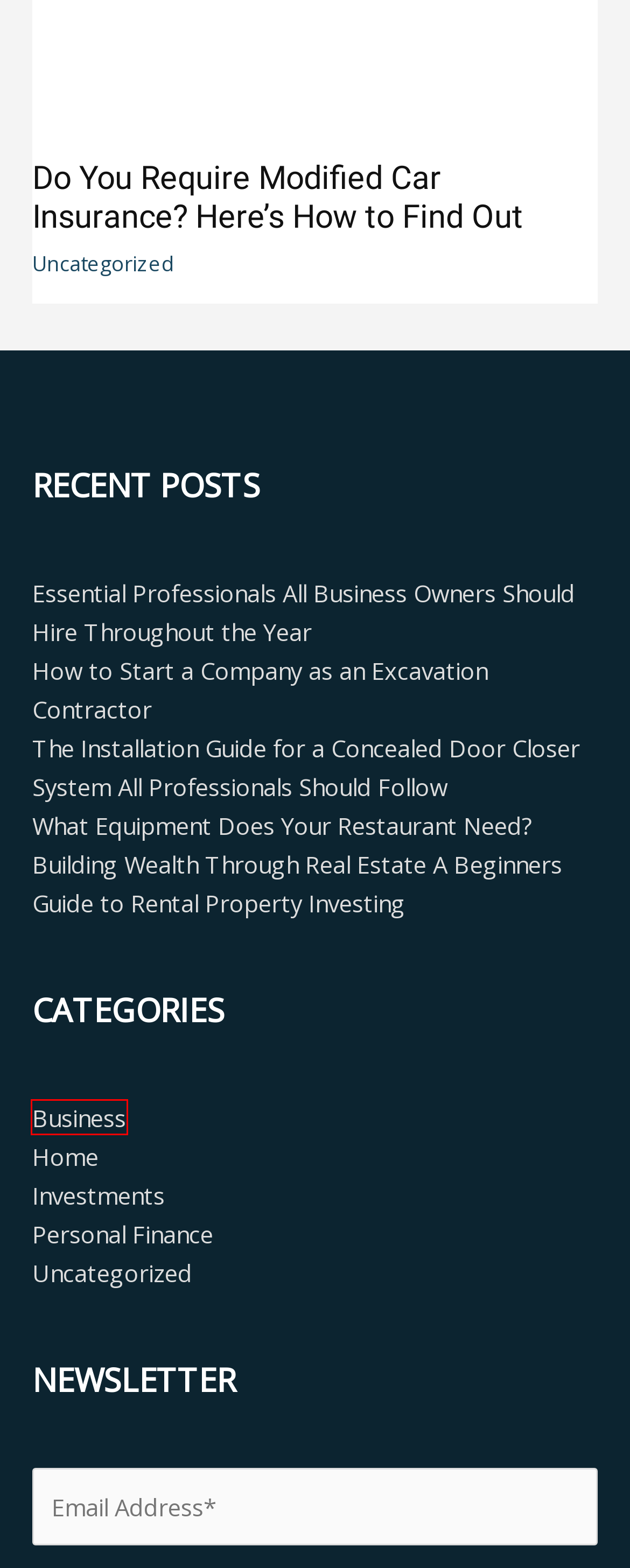You are provided with a screenshot of a webpage containing a red rectangle bounding box. Identify the webpage description that best matches the new webpage after the element in the bounding box is clicked. Here are the potential descriptions:
A. Business Archives - Dayooper
B. Personal Finance Archives - Dayooper
C. Home Archives - Dayooper
D. How to Start a Company as an Excavation Contractor - Dayooper
E. What Equipment Does Your Restaurant Need? - Dayooper
F. The Installation Guide for a Concealed Door Closer System All Professionals Should Follow - Dayooper
G. Building Wealth Through Real Estate A Beginners Guide to Rental Property Investing - Dayooper
H. Essential Professionals All Business Owners Should Hire Throughout the Year - Dayooper

A